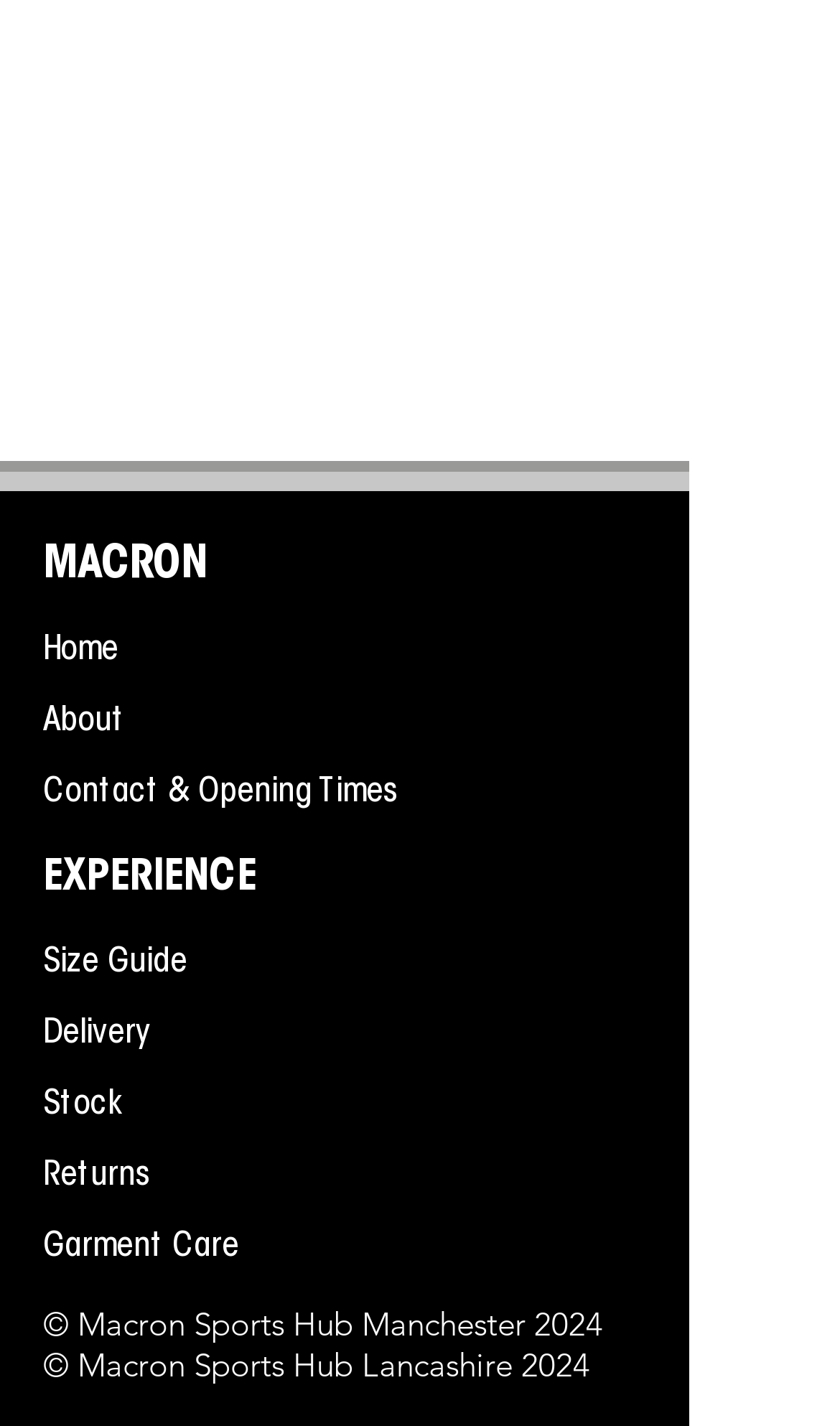Answer the question in a single word or phrase:
What is the year of copyright for Macron Sports Hub Manchester?

2024